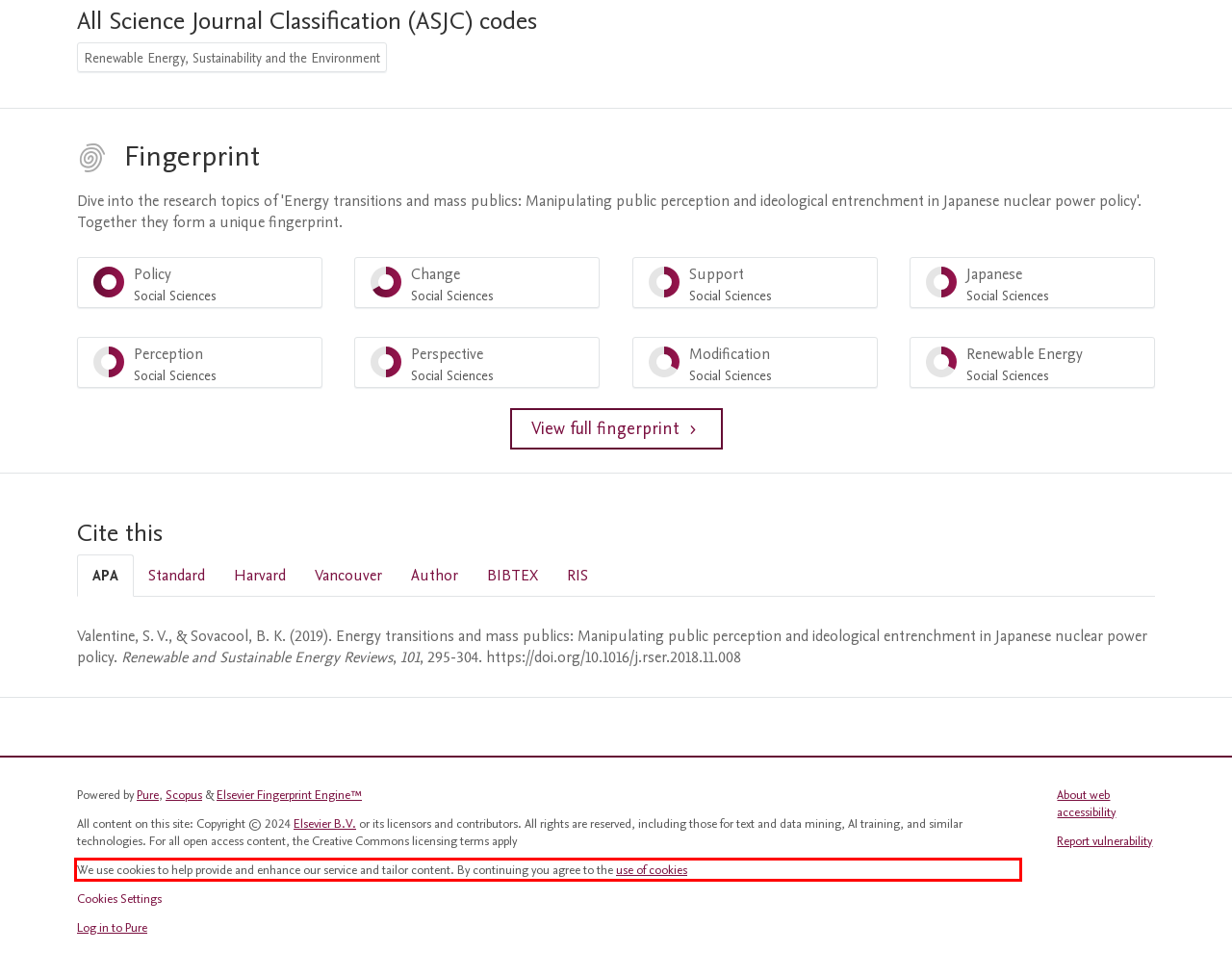Identify the red bounding box in the webpage screenshot and perform OCR to generate the text content enclosed.

We use cookies to help provide and enhance our service and tailor content. By continuing you agree to the use of cookies